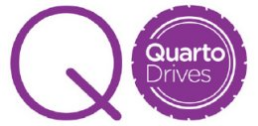Generate an in-depth description of the image.

The image features the logo for "Quarto Drives," prominently displaying a stylized letter "Q" alongside a circular emblem that reaffirms the brand name. The "Q" is rendered in a bold purple hue, embodying a sense of energy and creativity. The circular logo also adopts the same vibrant purple color, complementing the letter and adding visual coherence. The overall design emphasizes a modern and professional identity, signaling a brand that is likely associated with driving innovation and passion in its field. Quarto Drives suggests a focus on dynamic storytelling in its content, possibly related to the themes of aviation or automotive exploration, engaging readers through compelling narratives.